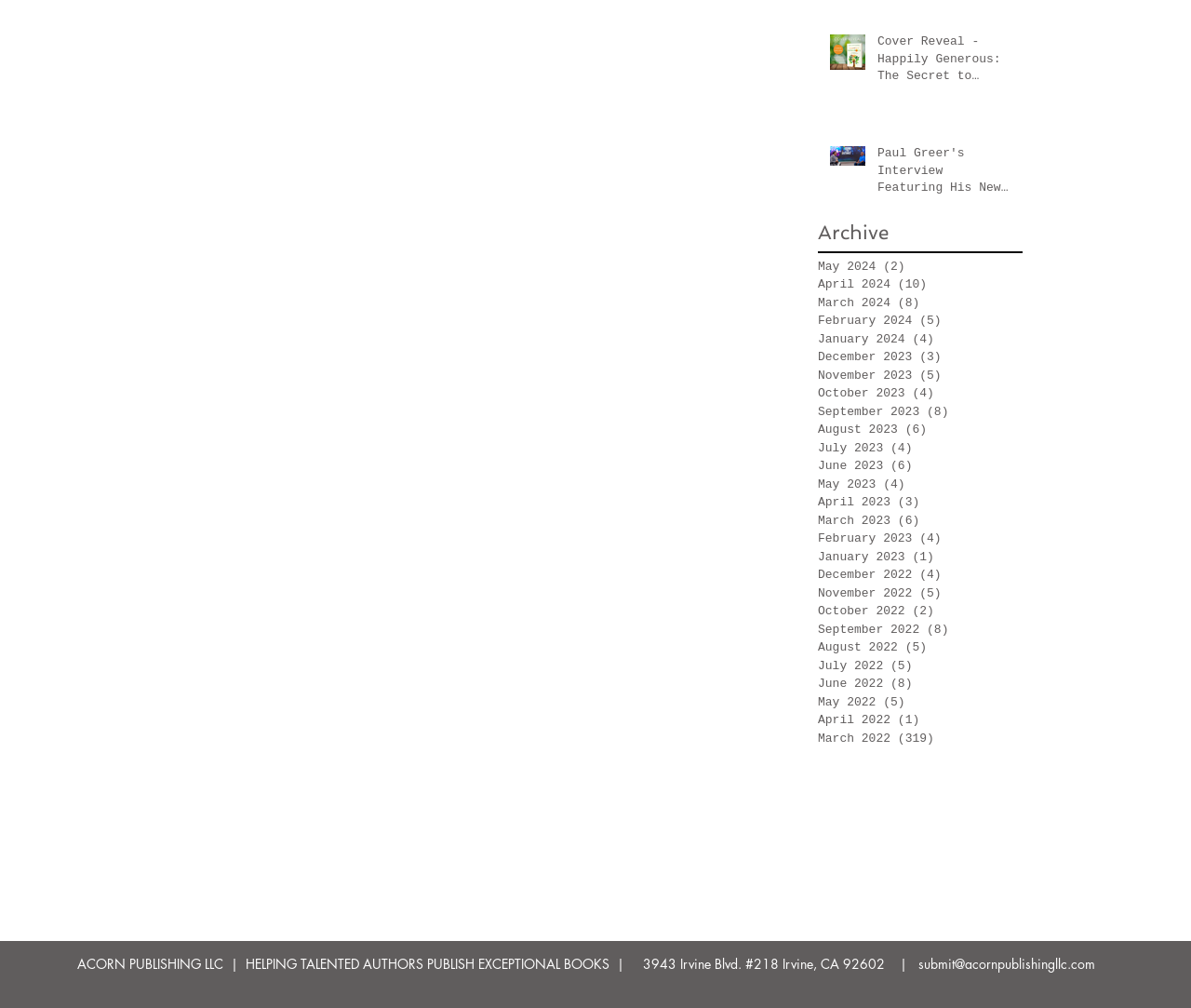Determine the bounding box coordinates for the clickable element to execute this instruction: "Contact via submit@acornpublishingllc.com". Provide the coordinates as four float numbers between 0 and 1, i.e., [left, top, right, bottom].

[0.771, 0.948, 0.92, 0.965]